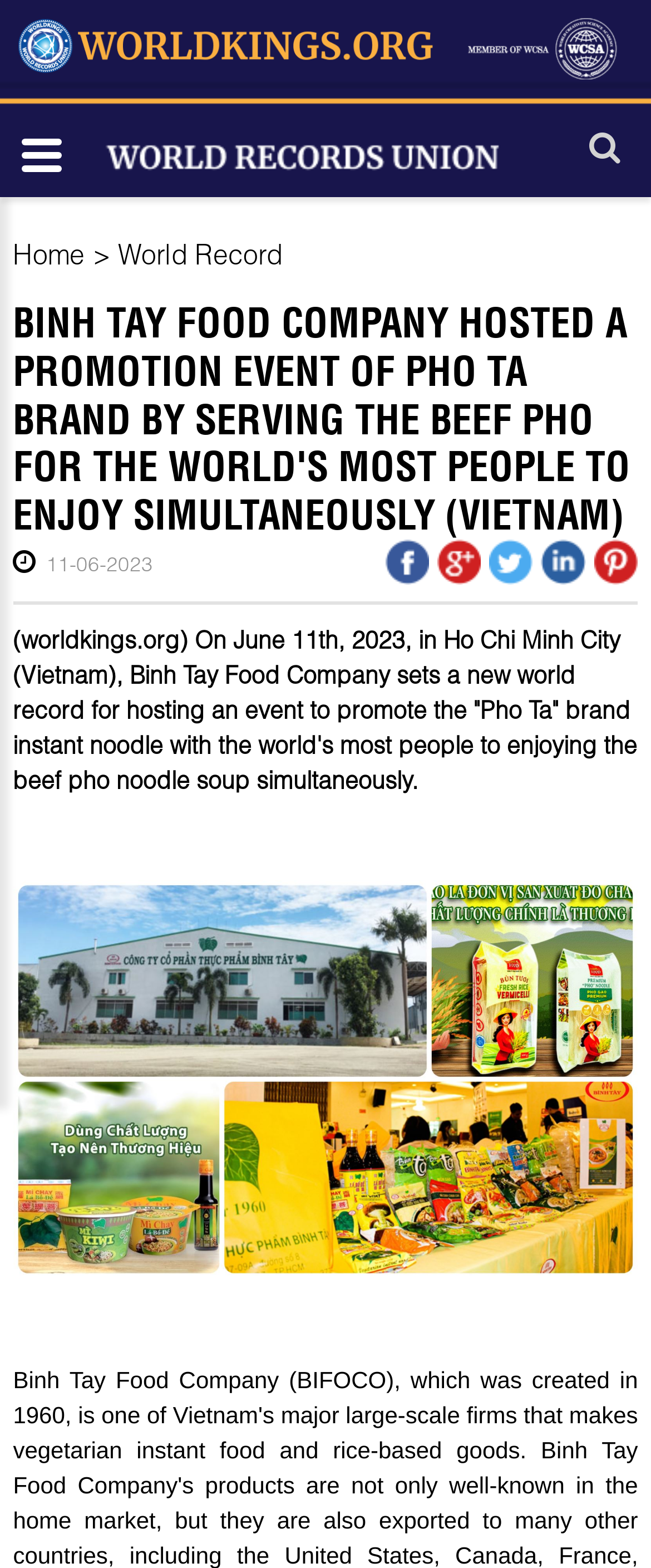Give a detailed account of the webpage's layout and content.

This webpage is about World Records Union, specifically featuring a record-breaking event. At the top left corner, there is a button with no text. Next to it, there is a link with a Unicode character '\uf002'. 

On the top navigation bar, there are four links: "Home", ">", and "World Record", aligned from left to right. Below the navigation bar, there is a heading that reads "BINH TAY FOOD COMPANY HOSTED A PROMOTION EVENT OF PHO TA BRAND BY SERVING THE BEEF PHO FOR THE WORLD'S MOST PEOPLE TO ENJOY SIMULTANEOUSLY (VIETNAM)". 

Under the heading, there is a date "11-06-2023" followed by five social media links. Below these links, there is a paragraph of text describing the record-breaking event, which took place on June 11th, 2023, in Ho Chi Minh City, Vietnam. The event was organized by Binh Tay Food Company to promote their "Pho Ta" brand instant noodle, and it set a new world record for the most people enjoying beef pho noodle soup simultaneously. 

At the top right corner, there are two more links with no text. Overall, the webpage has a total of seven links, one button, and several blocks of text, including a heading, a date, and a paragraph.